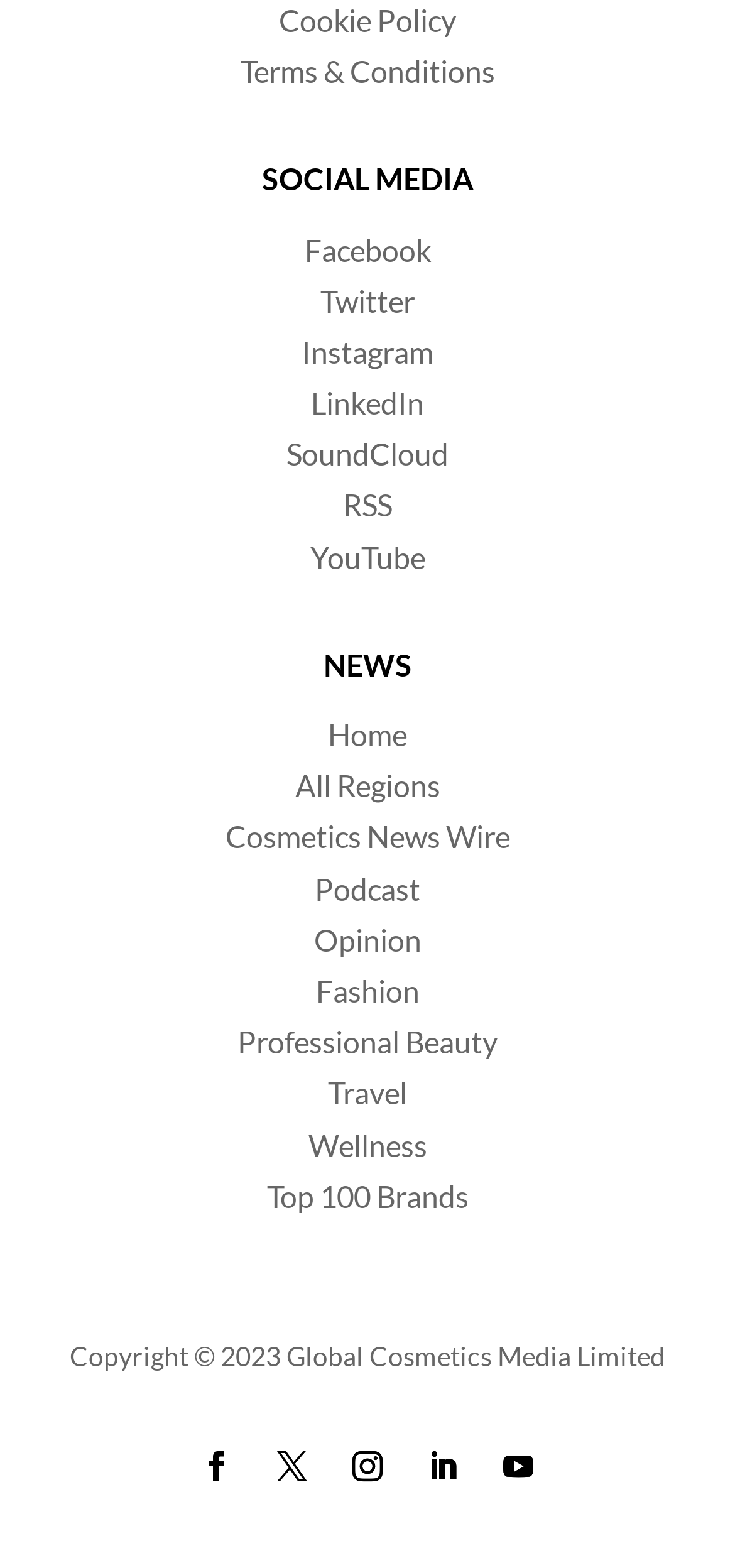How many icons are available at the bottom right corner?
Please give a detailed and elaborate explanation in response to the question.

I looked at the bottom right corner of the webpage and found 5 icons, which are represented by Unicode characters , , , , and .